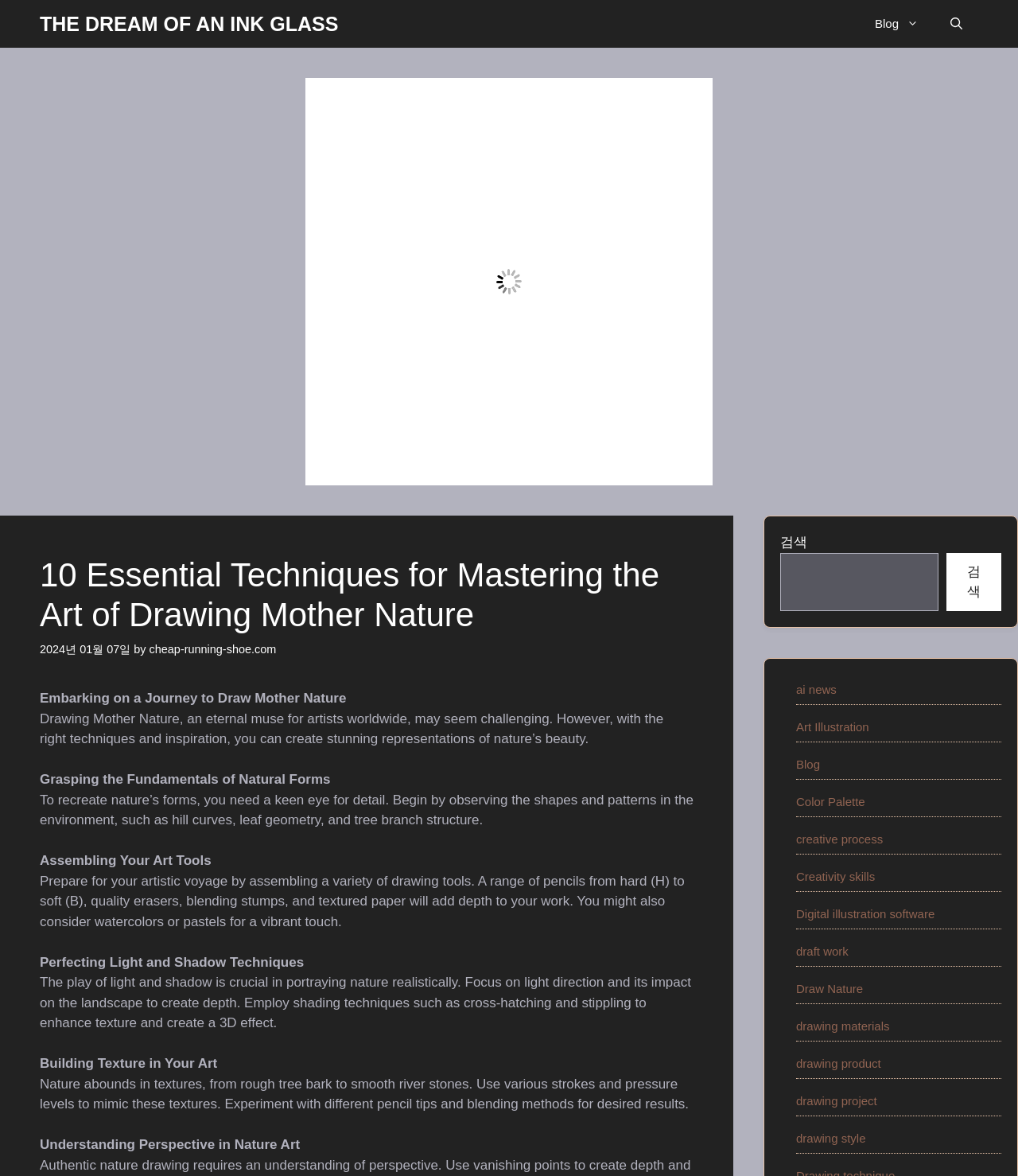From the webpage screenshot, identify the region described by Creativity skills. Provide the bounding box coordinates as (top-left x, top-left y, bottom-right x, bottom-right y), with each value being a floating point number between 0 and 1.

[0.782, 0.739, 0.86, 0.751]